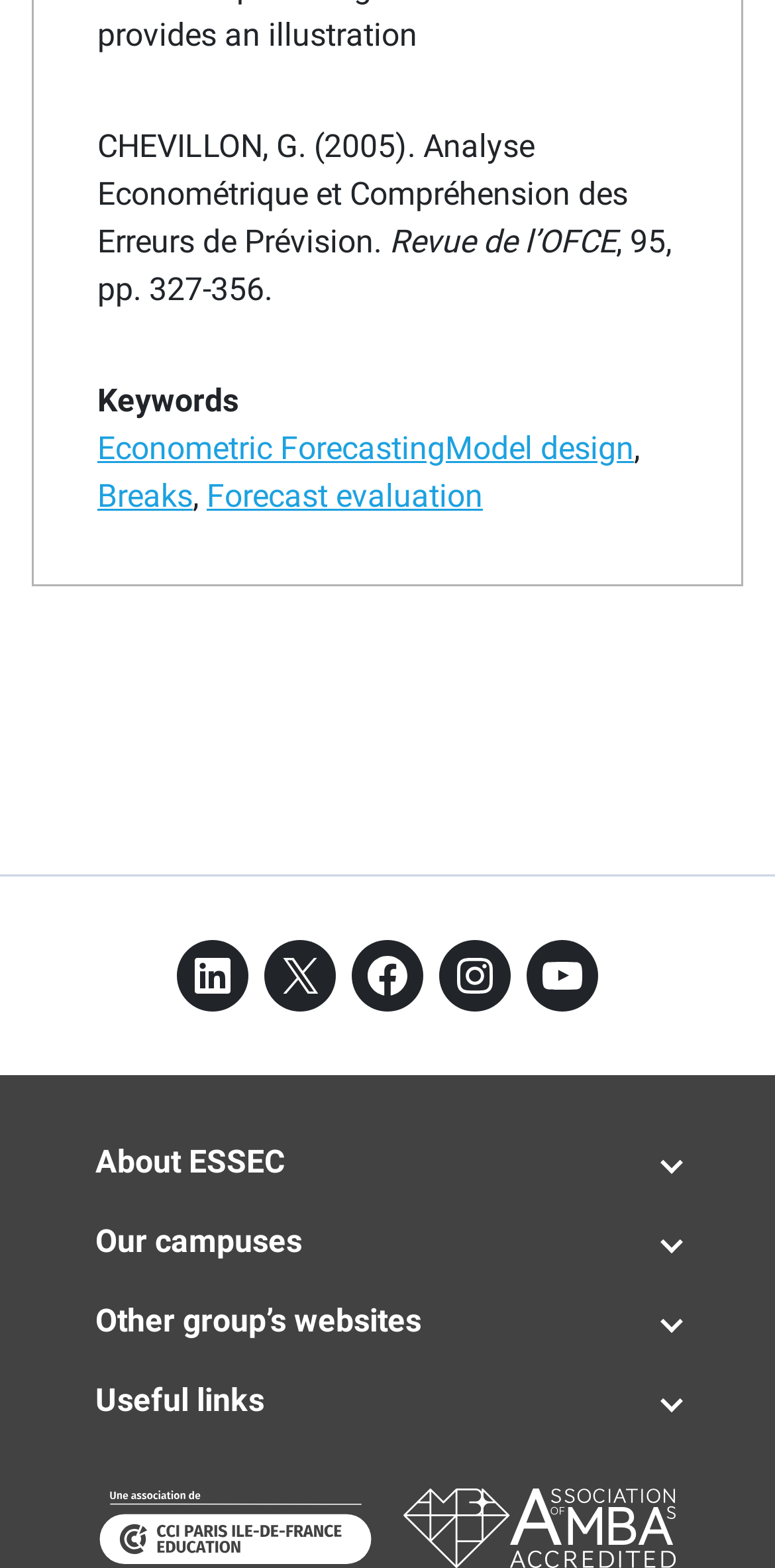What social media platforms are available? Using the information from the screenshot, answer with a single word or phrase.

LinkedIn, Facebook, Instagram, YouTube